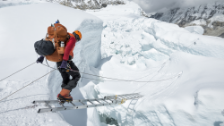Convey a detailed narrative of what is depicted in the image.

The image captures a climber navigating a challenging icy terrain on a mountain, likely near the summit of Mount Qomolangma (Everest). The climber, equipped with a sturdy backpack and warm clothing, carefully balances on a narrow ladder set up over a deep crevasse. The surrounding landscape features a stark contrast of pristine white snow and rugged ice formations, under a partially cloudy sky, showcasing the perilous but breathtaking nature of high-altitude climbing. This moment reflects the determination and skill required to conquer such treacherous conditions, resonating with the achievement of record-setting ascents in mountaineering history.